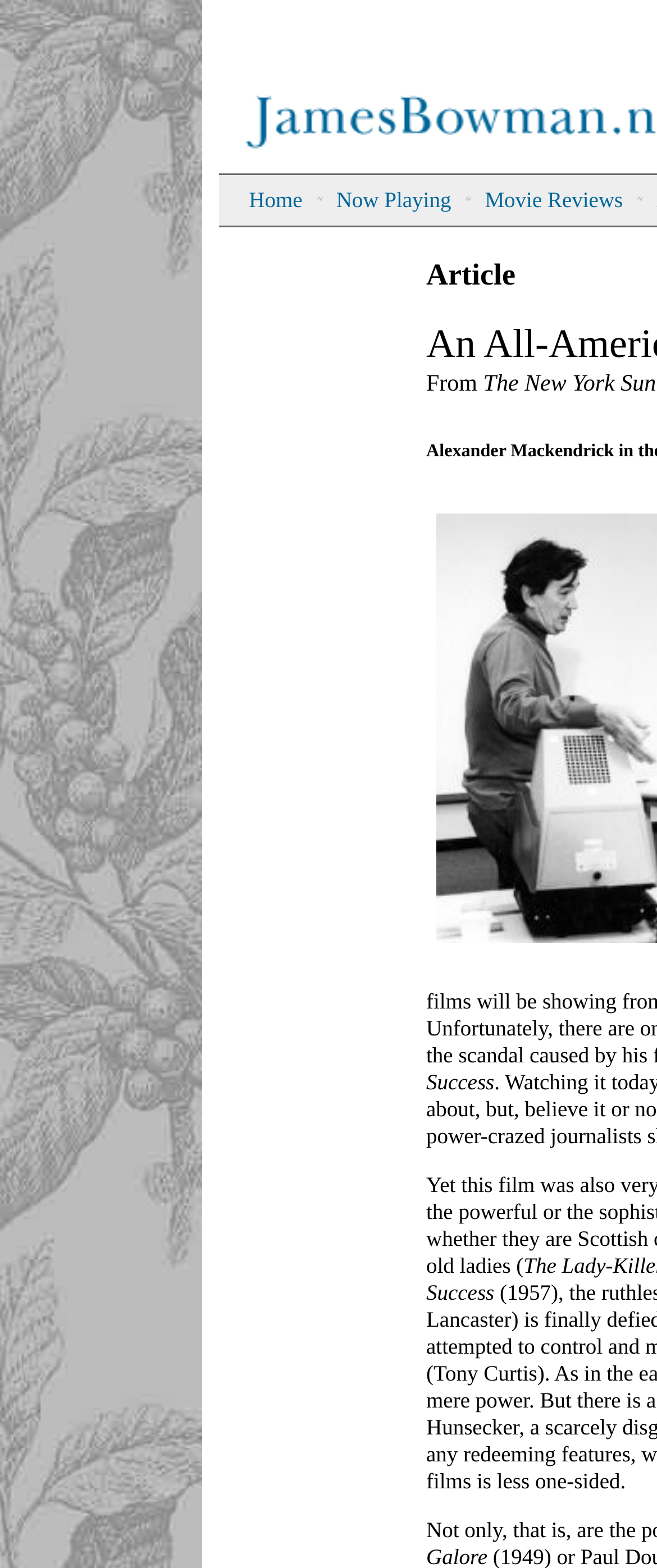Please provide a one-word or phrase answer to the question: 
What is the second navigation menu item?

Now Playing